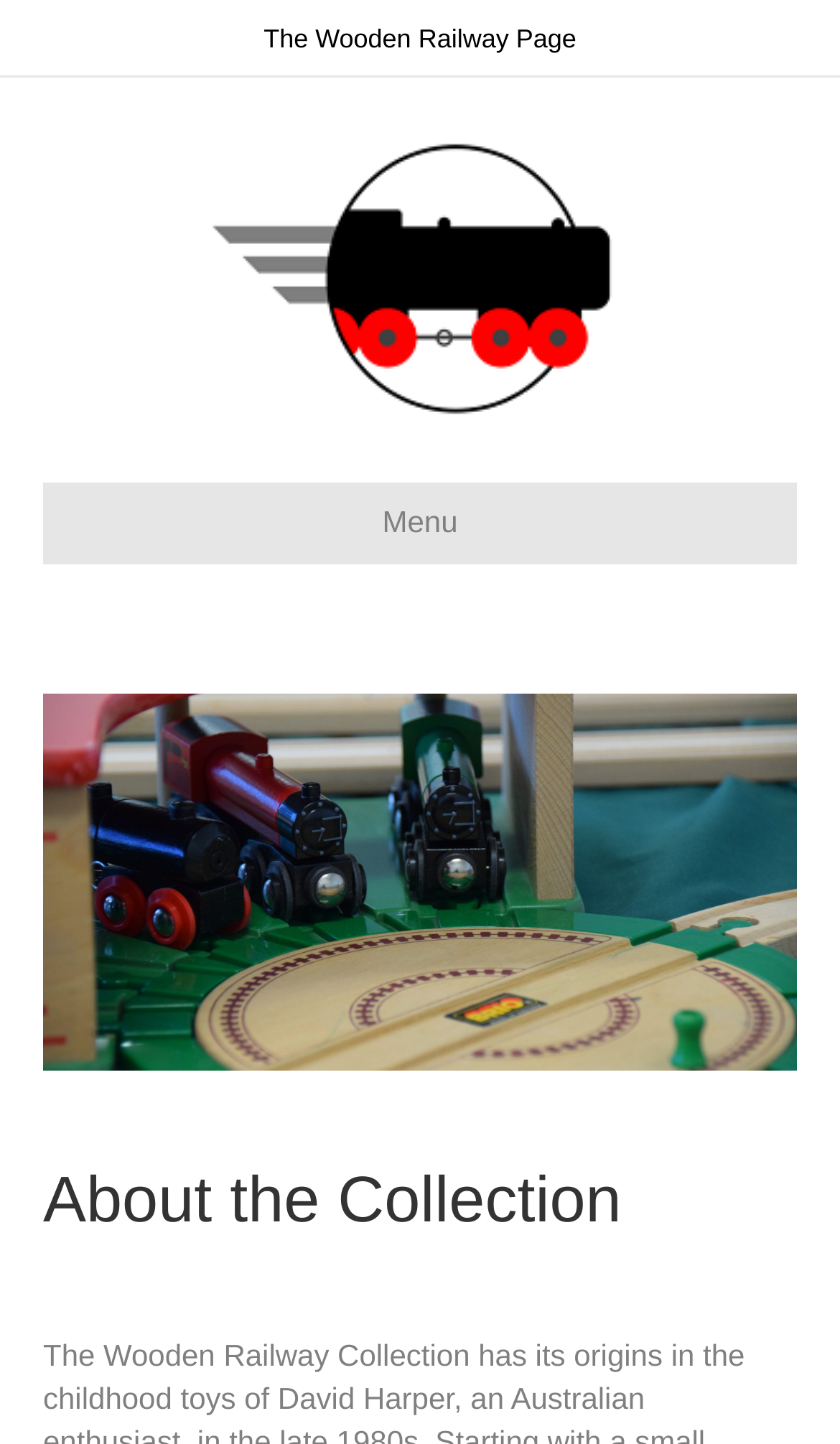Create a detailed description of the webpage's content and layout.

The webpage is about the Wooden Railway Collection, with a focus on its origins and history. At the top of the page, there is a navigation bar, known as the "Top Bar Menu", which spans across the top section of the page, taking up about 40% of the width. Within this menu, there is a link to "The Wooden Railway Page".

Below the top navigation bar, there is a prominent link to "The Wooden Railway Page" again, accompanied by an image with the same name. This image is positioned slightly above the link and takes up a significant portion of the page's width.

To the left of the page, there is a "Header Menu" navigation bar, which occupies about 90% of the page's height. Within this menu, there is a button labeled "Menu" and an image titled "2020-trains-5", which is positioned below the button. Above the image, there is a heading that reads "About the Collection", which is centered within the menu.

Overall, the webpage appears to be organized with a clear hierarchy, with the main content and navigation elements positioned in a logical and easy-to-follow manner.